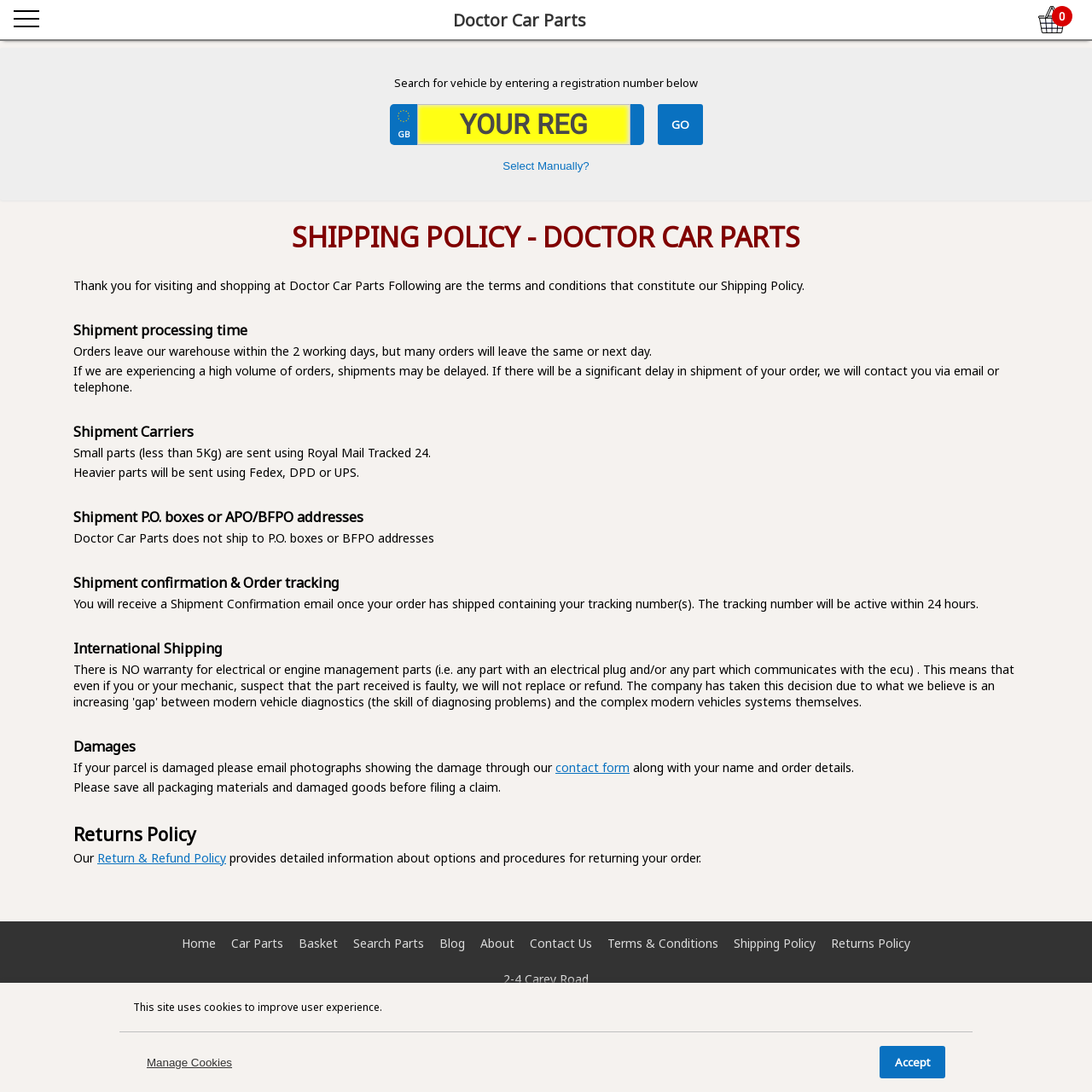What is the contact email of Doctor Car Parts?
Analyze the image and provide a thorough answer to the question.

The contact email of Doctor Car Parts is provided at the bottom of the webpage, which is info@doctorcarparts.com, allowing customers to reach out to them for any inquiries or concerns.